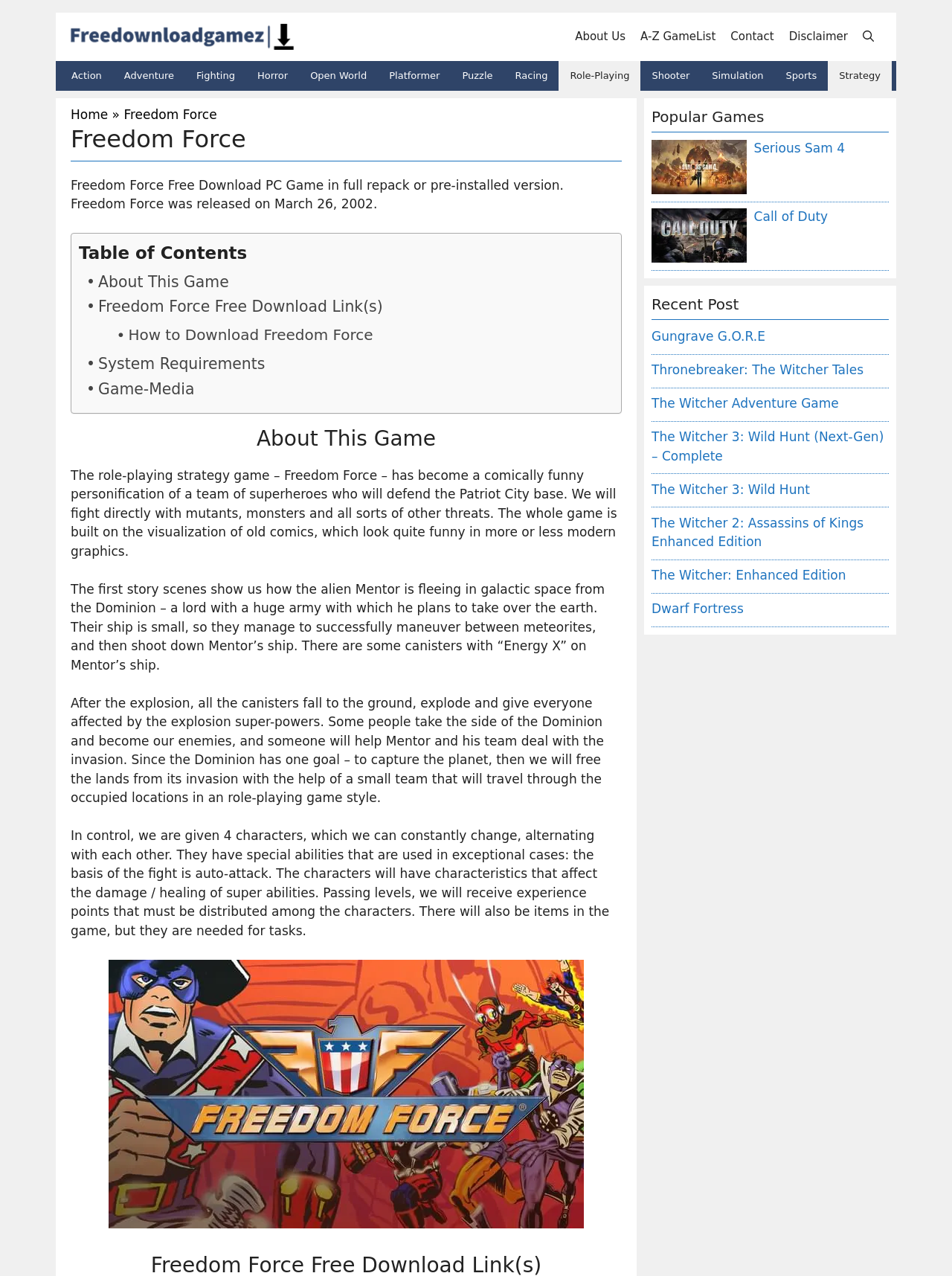Predict the bounding box coordinates of the area that should be clicked to accomplish the following instruction: "Download Freedom Force game". The bounding box coordinates should consist of four float numbers between 0 and 1, i.e., [left, top, right, bottom].

[0.074, 0.022, 0.309, 0.034]